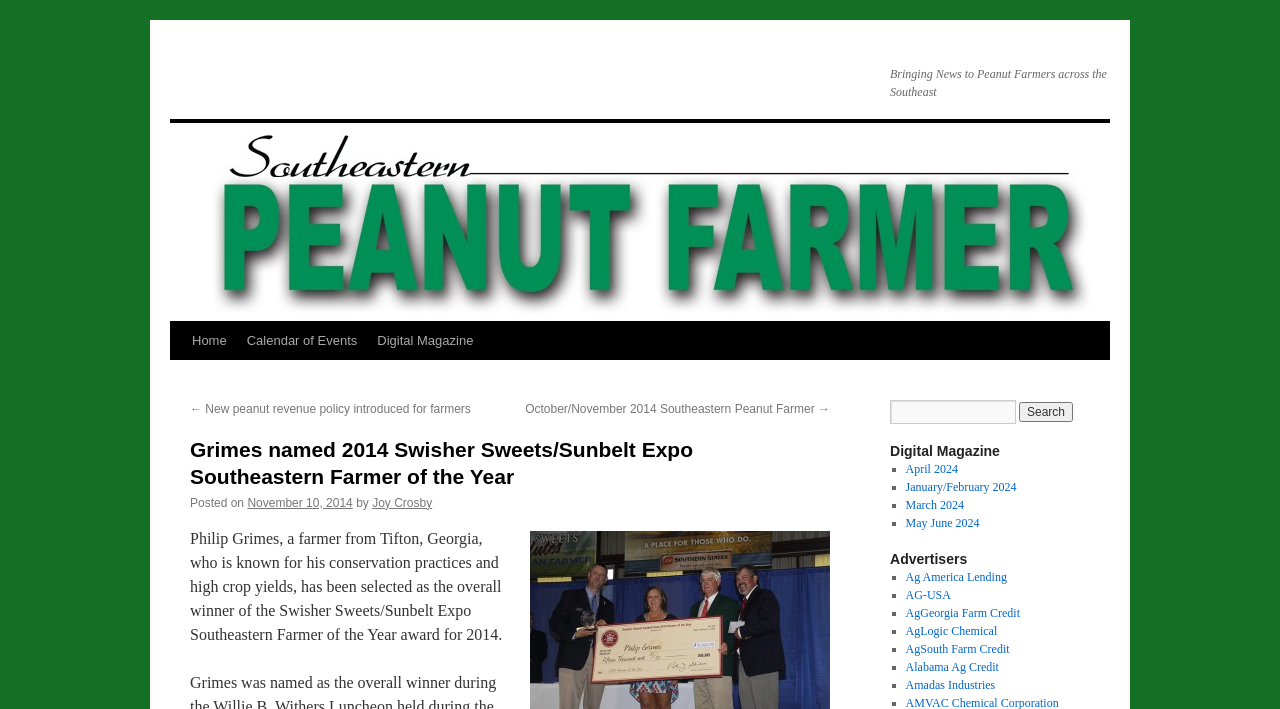What is the purpose of the search bar?
Based on the screenshot, give a detailed explanation to answer the question.

The search bar is a common feature on websites that allows users to search for specific content within the website. In this case, the search bar is likely used to search for articles, news, or other content related to peanut farming.